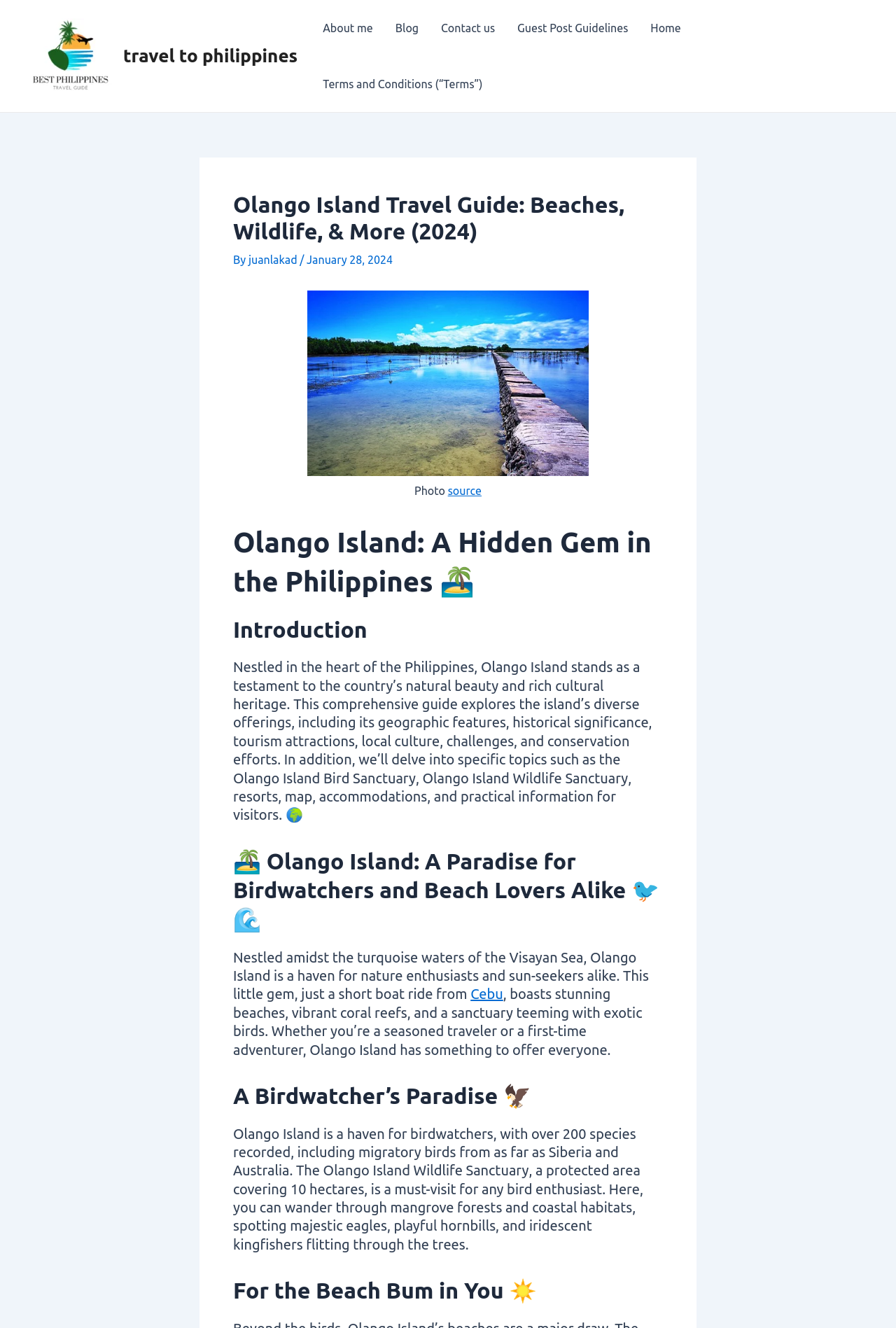Identify the bounding box coordinates of the clickable section necessary to follow the following instruction: "Visit the 'Blog' page". The coordinates should be presented as four float numbers from 0 to 1, i.e., [left, top, right, bottom].

[0.429, 0.0, 0.48, 0.042]